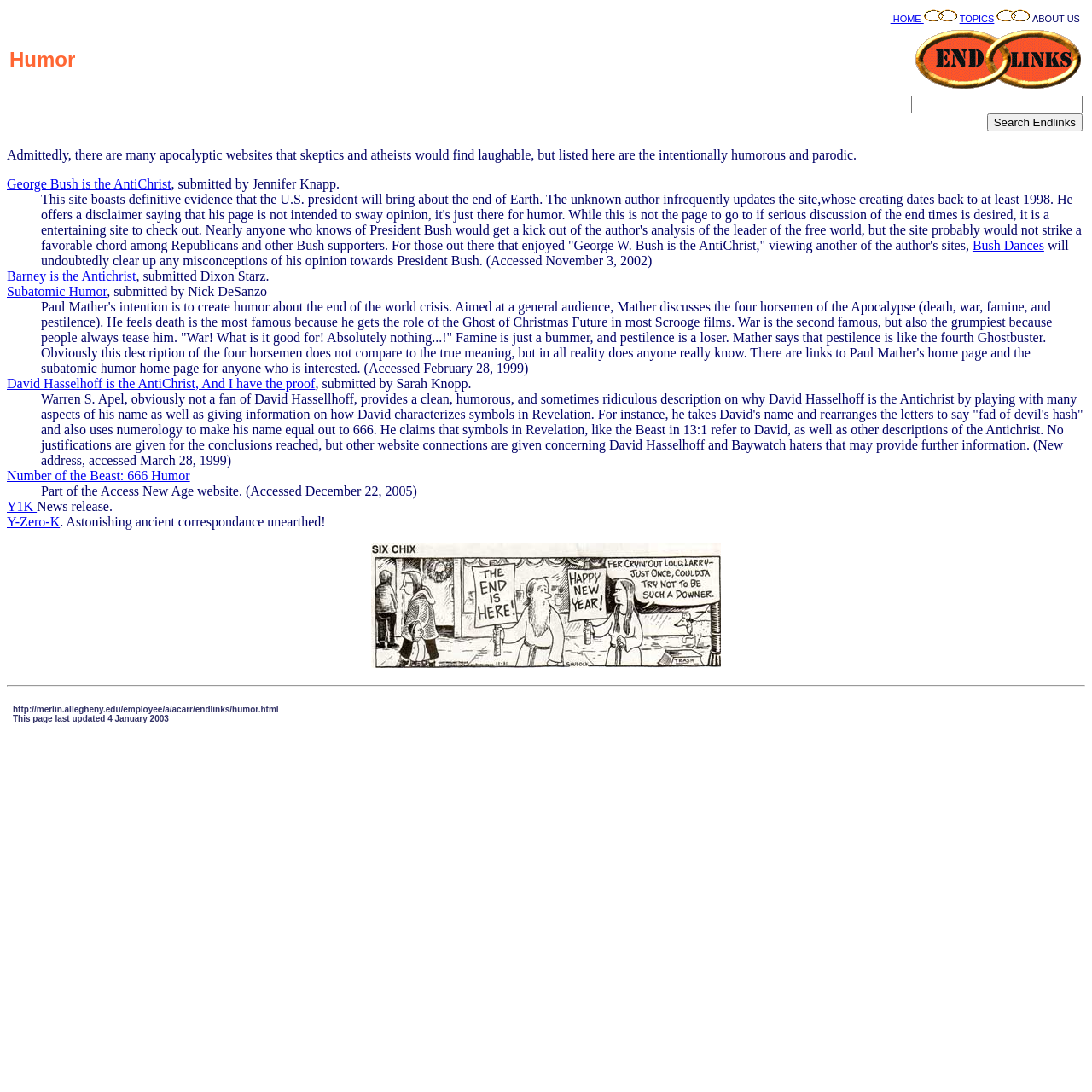Please use the details from the image to answer the following question comprehensively:
How many search fields are on the webpage?

There is one search field on the webpage, located in the third table row, which allows users to search for Endlinks.